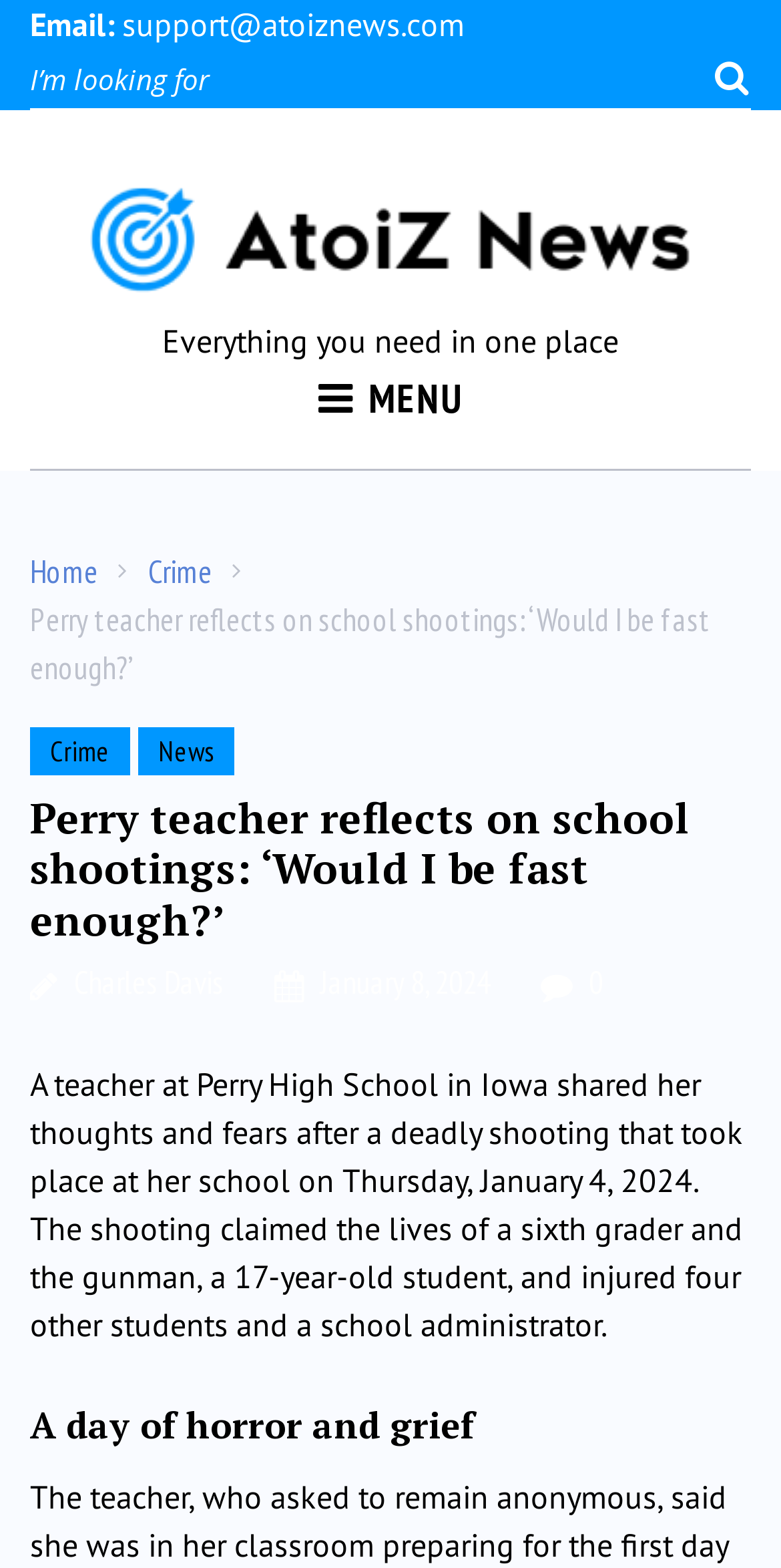Extract the primary headline from the webpage and present its text.

Perry teacher reflects on school shootings: ‘Would I be fast enough?’